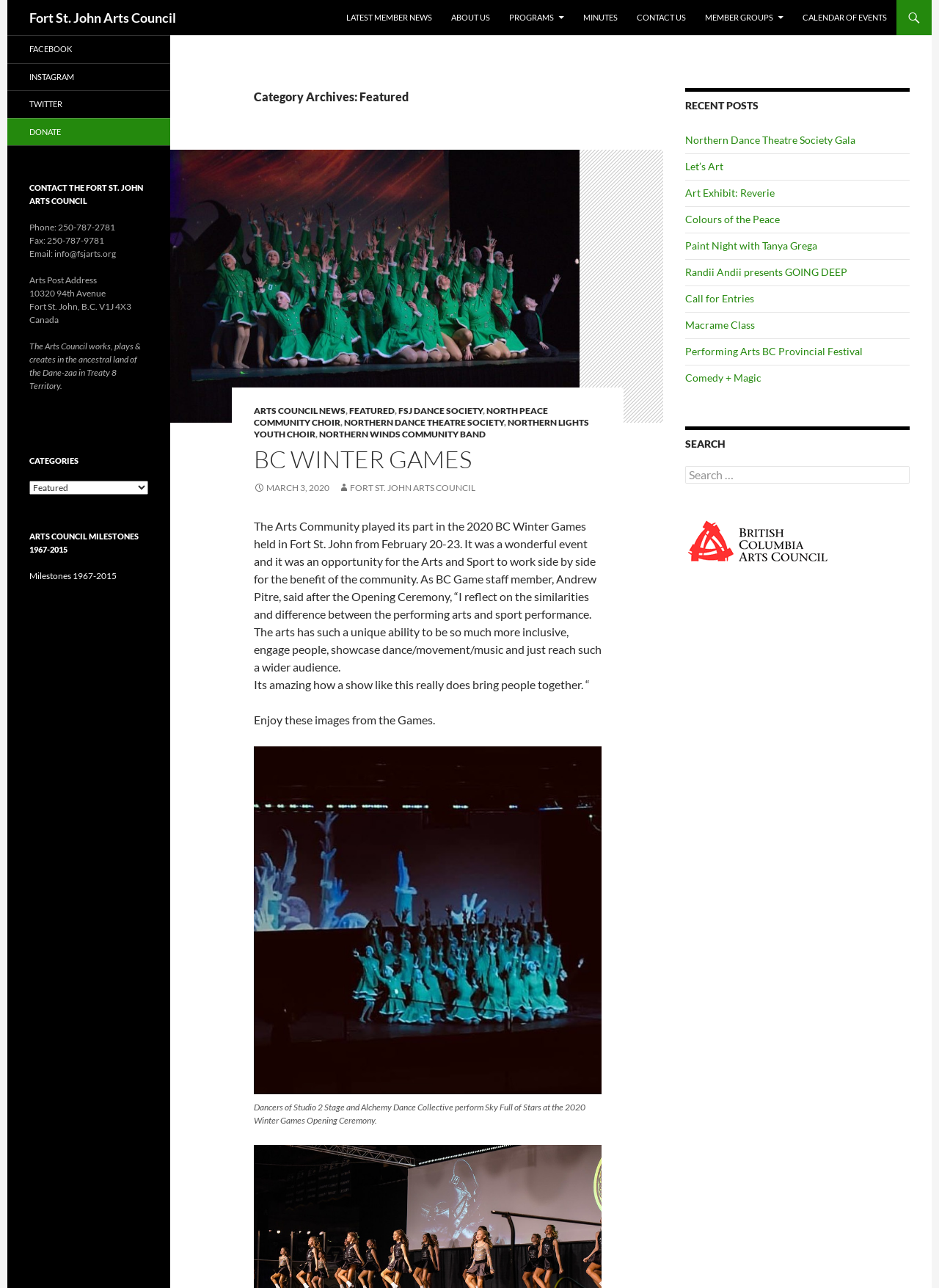Please provide the bounding box coordinates for the UI element as described: "Donate". The coordinates must be four floats between 0 and 1, represented as [left, top, right, bottom].

[0.008, 0.092, 0.181, 0.113]